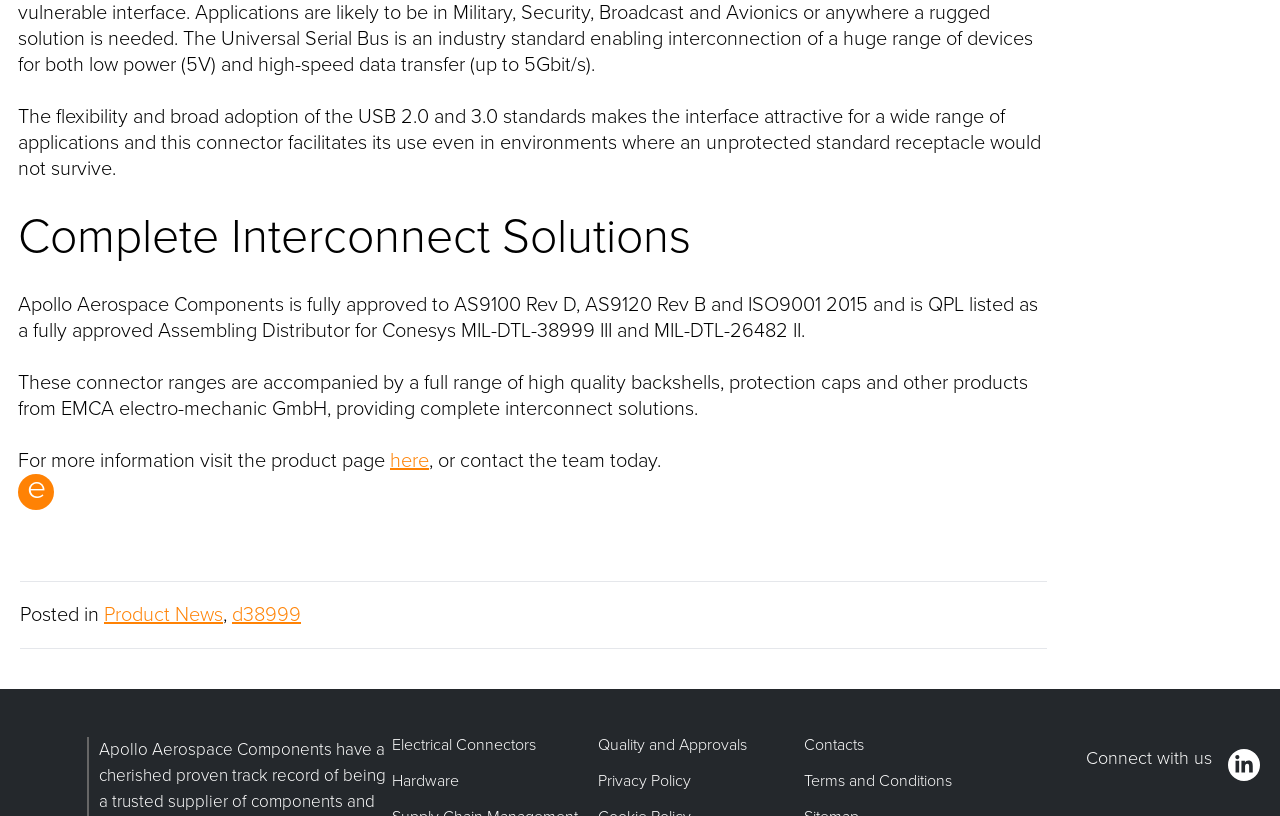What is the company's name?
Use the image to answer the question with a single word or phrase.

Apollo Aerospace Components